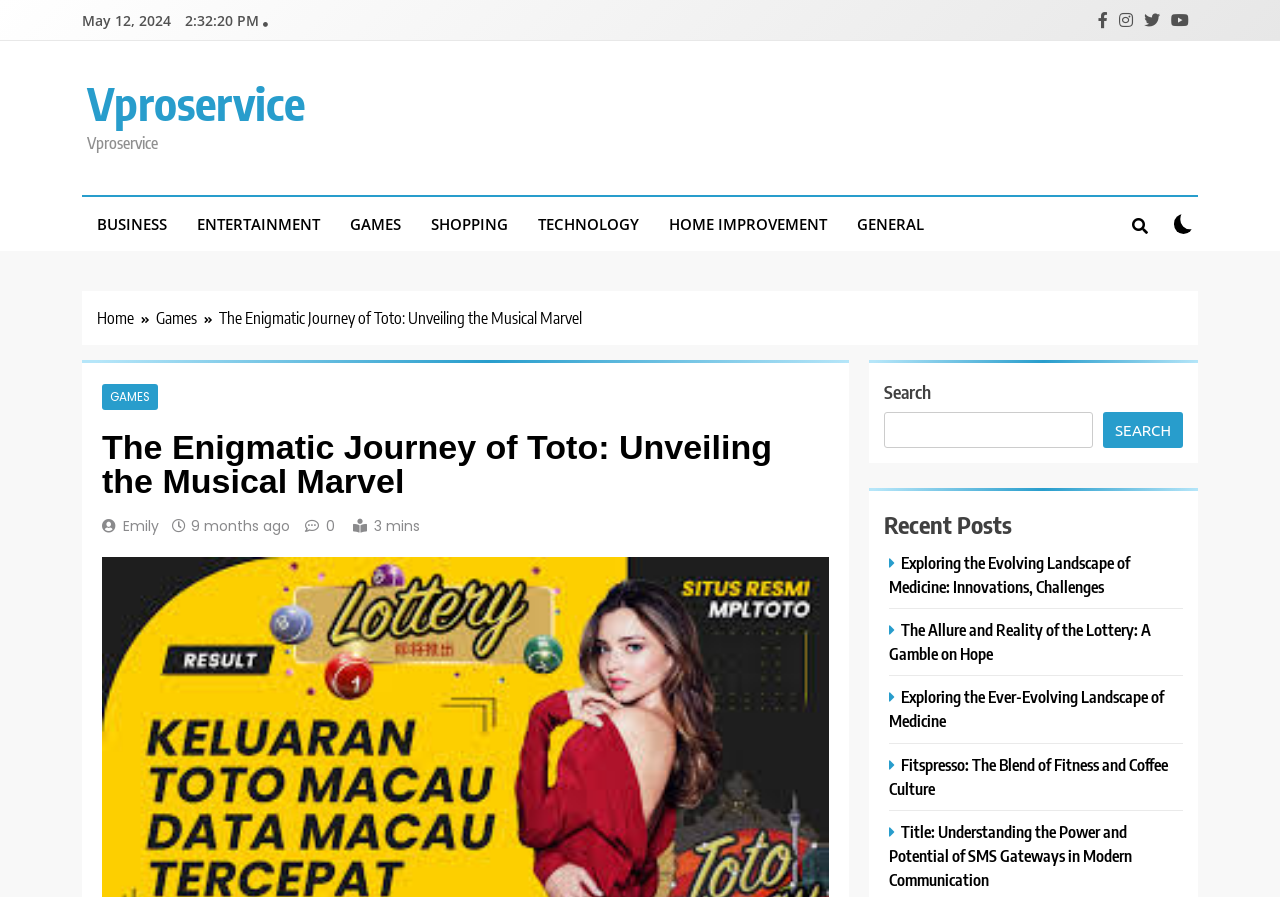Give a detailed account of the webpage.

The webpage is about the musical band Toto, with the title "The Enigmatic Journey of Toto: Unveiling the Musical Marvel". At the top, there is a date and time displayed, "May 12, 2024" and "2:32:28 PM", respectively. On the right side of the top section, there are four social media links represented by icons.

Below the top section, there is a navigation menu with seven categories: BUSINESS, ENTERTAINMENT, GAMES, SHOPPING, TECHNOLOGY, HOME IMPROVEMENT, and GENERAL. Each category is a link.

On the left side, there is a breadcrumbs navigation menu that shows the path "Home > Games > The Enigmatic Journey of Toto: Unveiling the Musical Marvel". The title of the webpage is also displayed as a heading.

The main content of the webpage is an article about Toto, with the author's name "Emily" and the publication date "9 months ago" displayed. The article has a reading time of "3 mins".

On the right side, there is a search bar with a search button. Below the search bar, there is a heading "Recent Posts" followed by five links to other articles, each with a brief summary and an icon.

There are no images on the page, but there are several icons used to represent social media links, navigation menus, and article summaries.